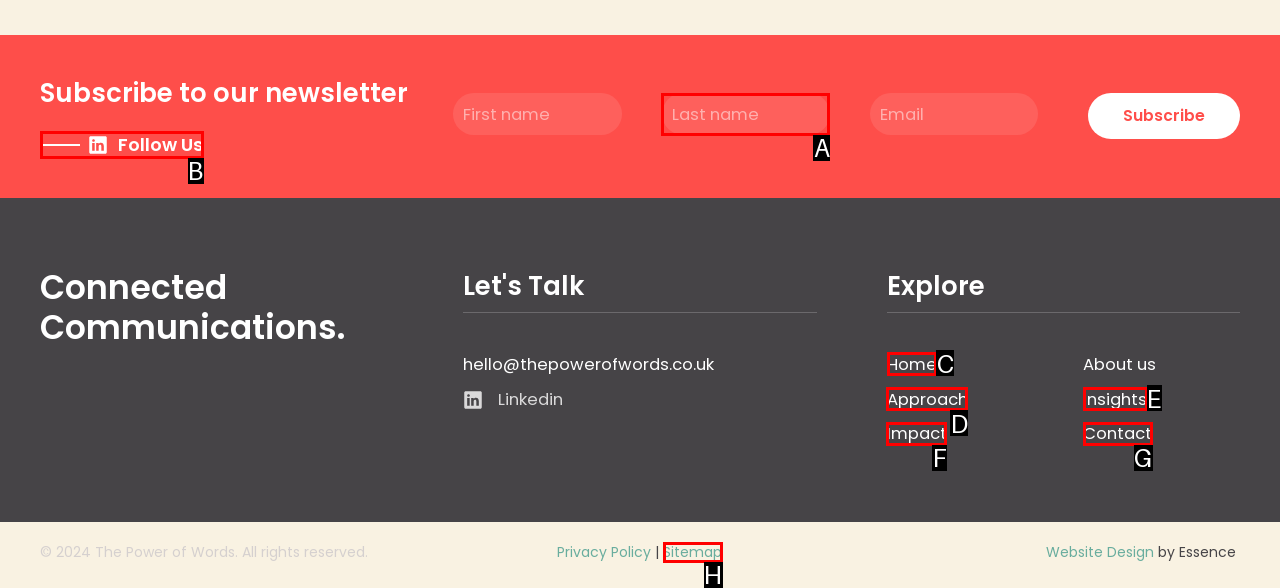Determine which HTML element to click for this task: Explore the home page Provide the letter of the selected choice.

C